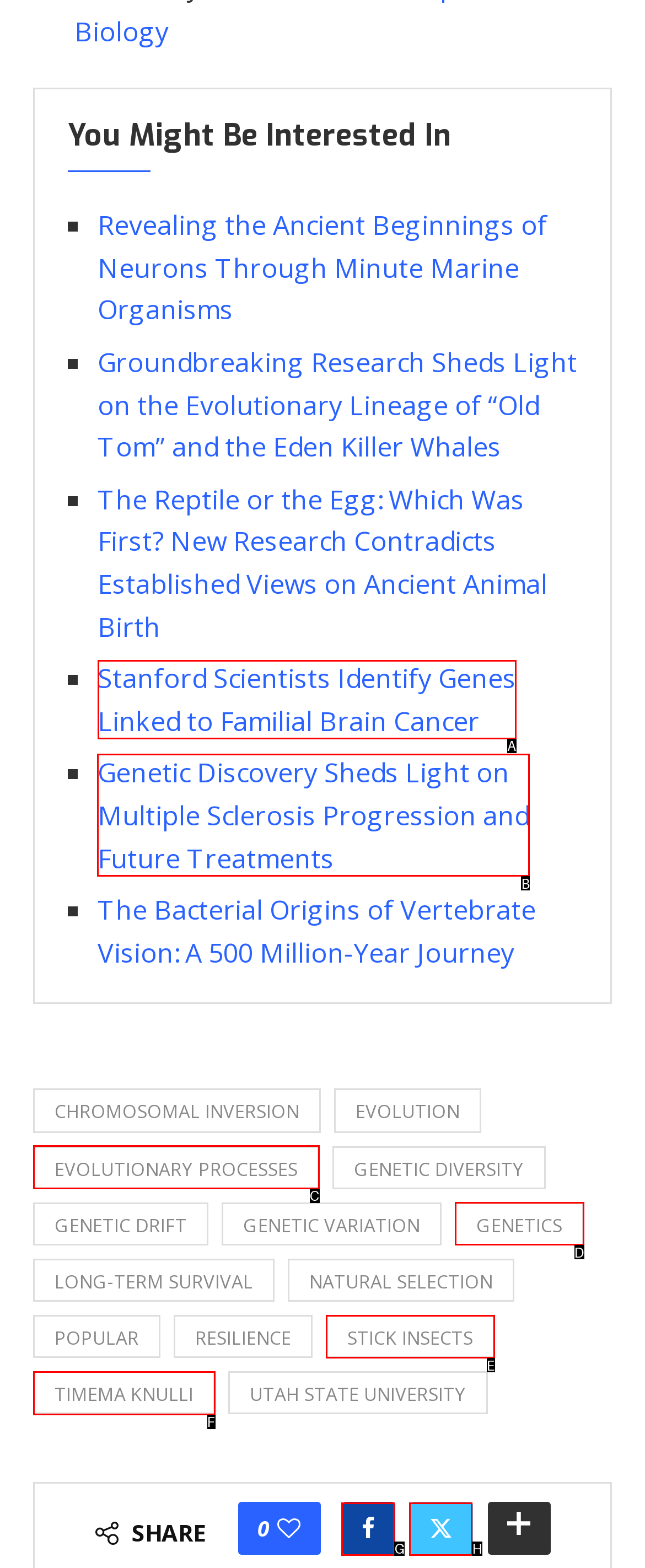Select the correct HTML element to complete the following task: Learn about the genetic discovery on multiple sclerosis progression and future treatments
Provide the letter of the choice directly from the given options.

B